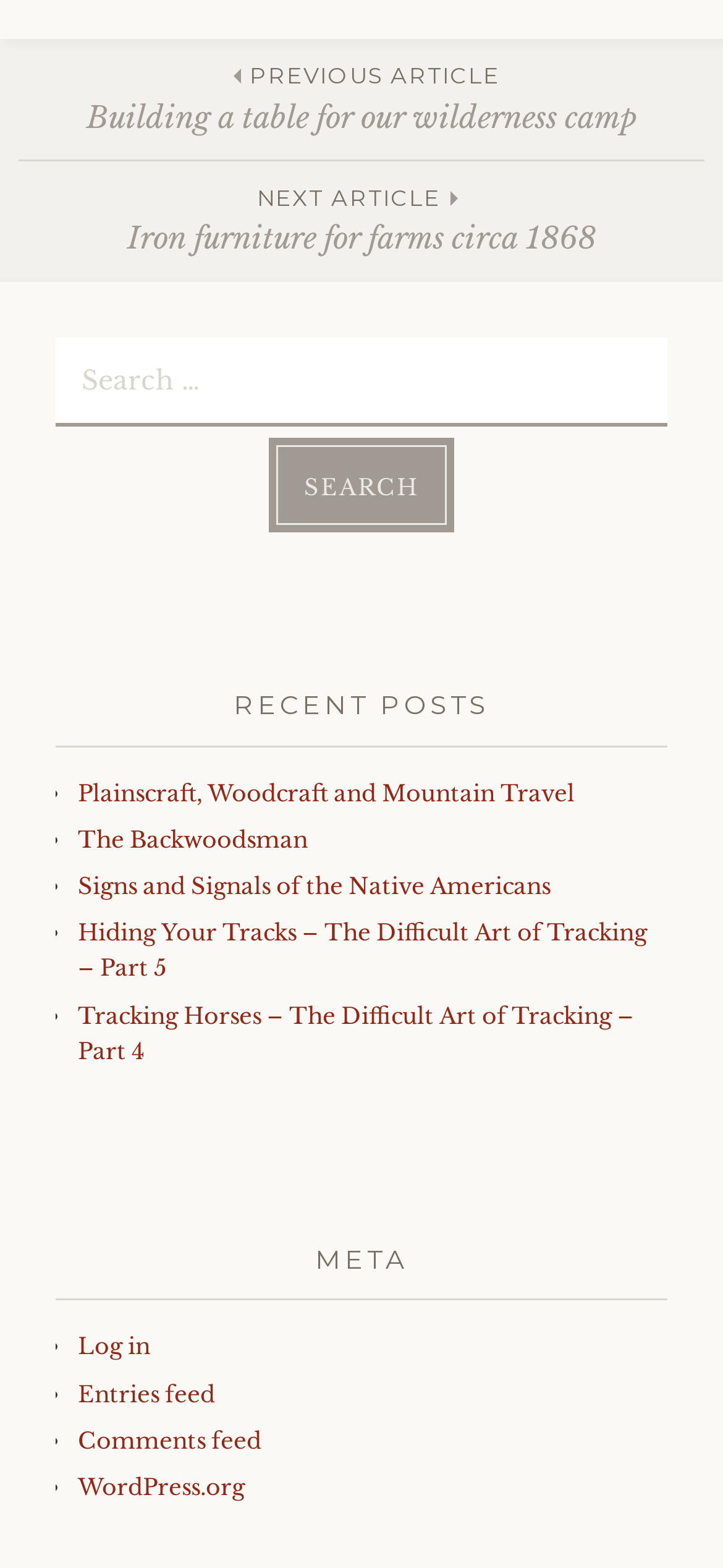What is the text of the first recent post?
Using the screenshot, give a one-word or short phrase answer.

Plainscraft, Woodcraft and Mountain Travel